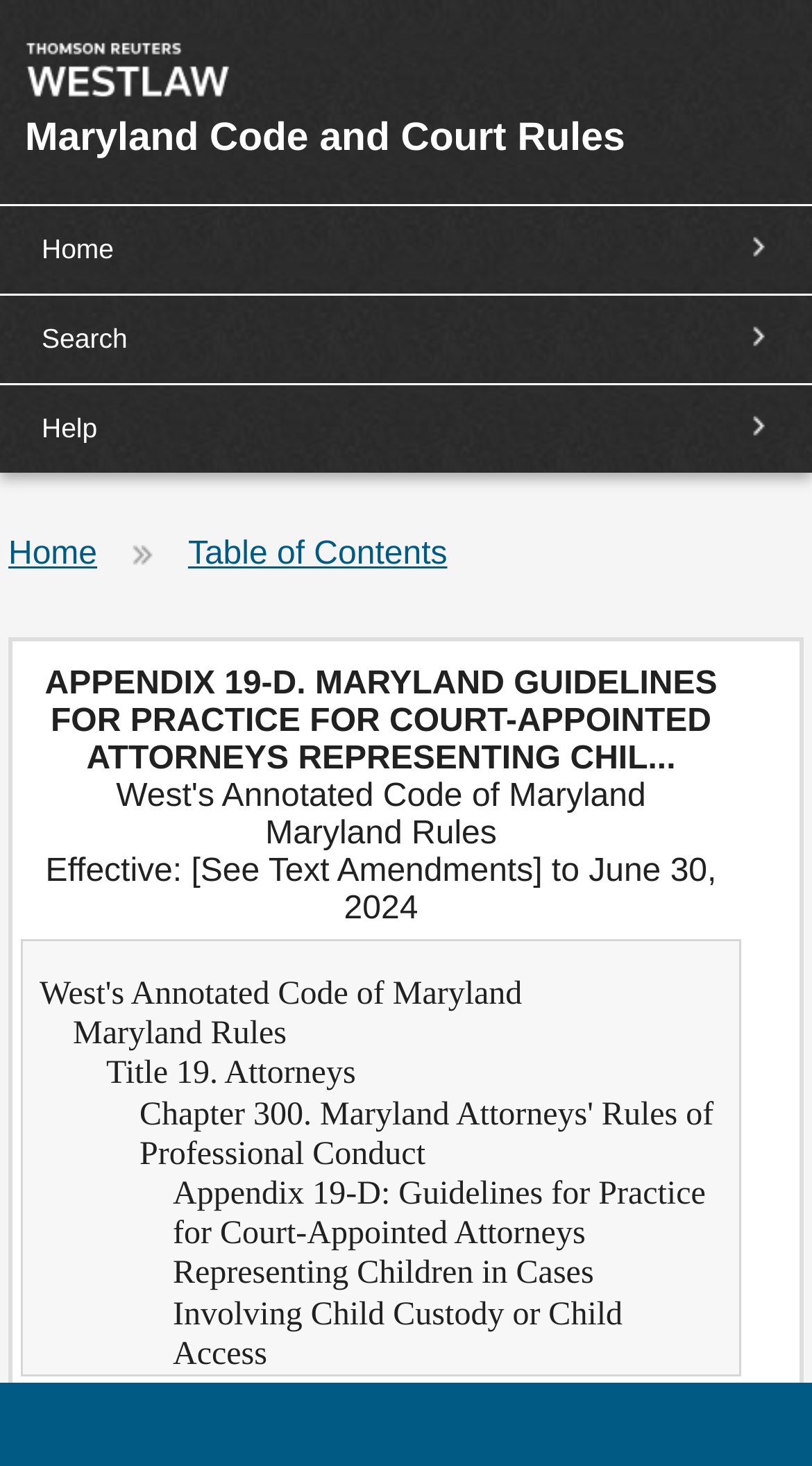What is the name of the code?
Please look at the screenshot and answer using one word or phrase.

Maryland Code